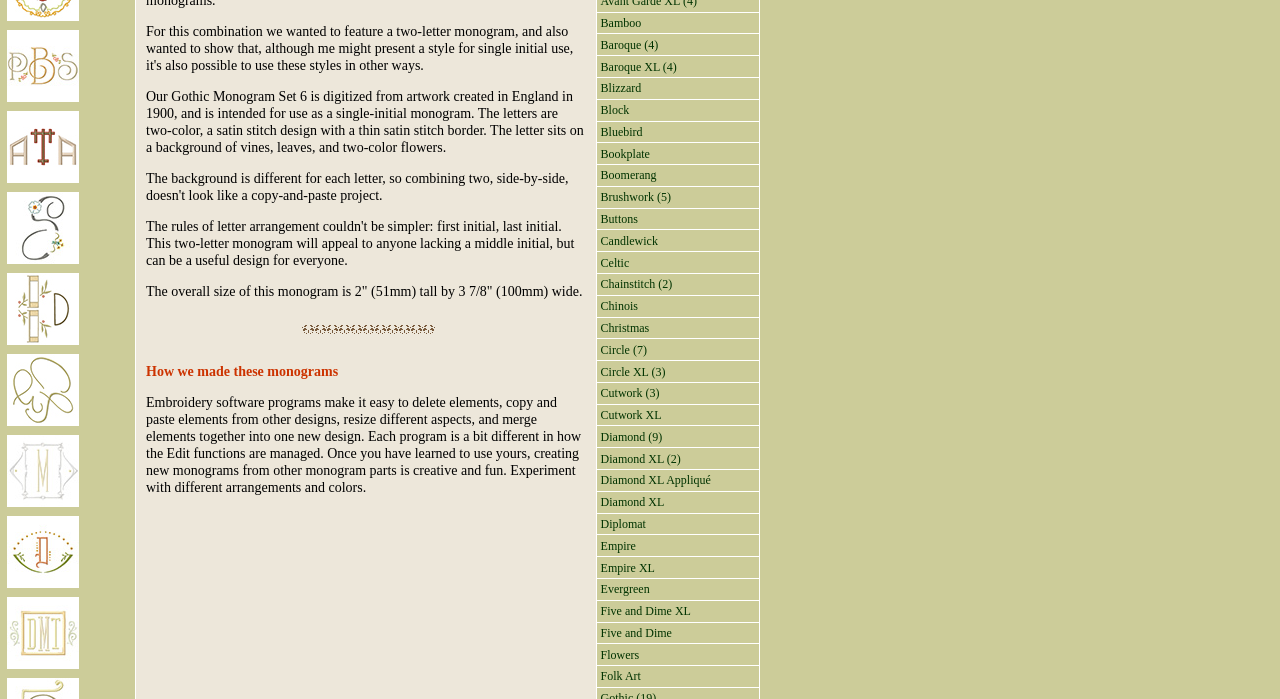Can you find the bounding box coordinates for the UI element given this description: "Circle (7)"? Provide the coordinates as four float numbers between 0 and 1: [left, top, right, bottom].

[0.466, 0.487, 0.593, 0.515]